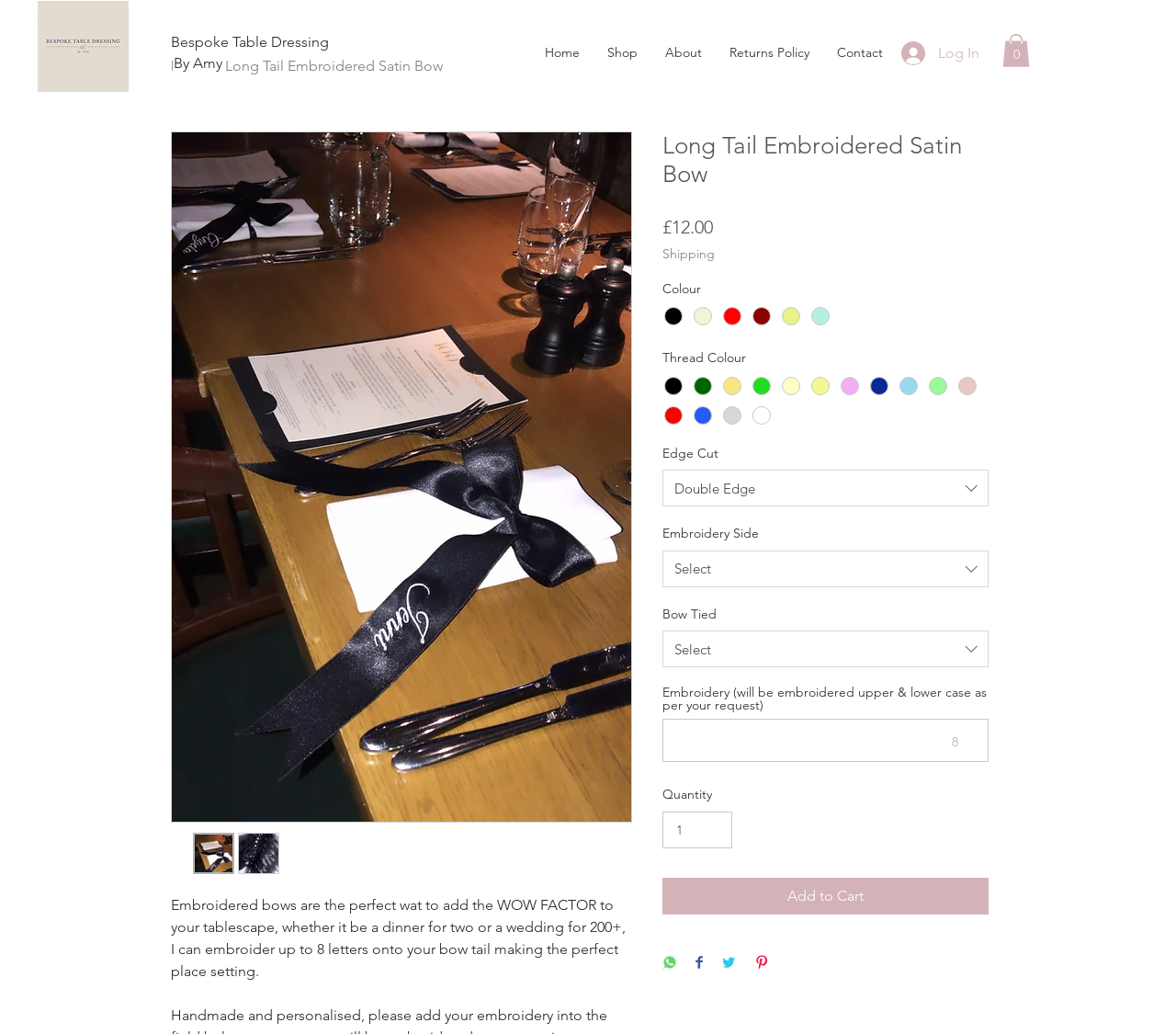Can you extract the headline from the webpage for me?

Long Tail Embroidered Satin Bow